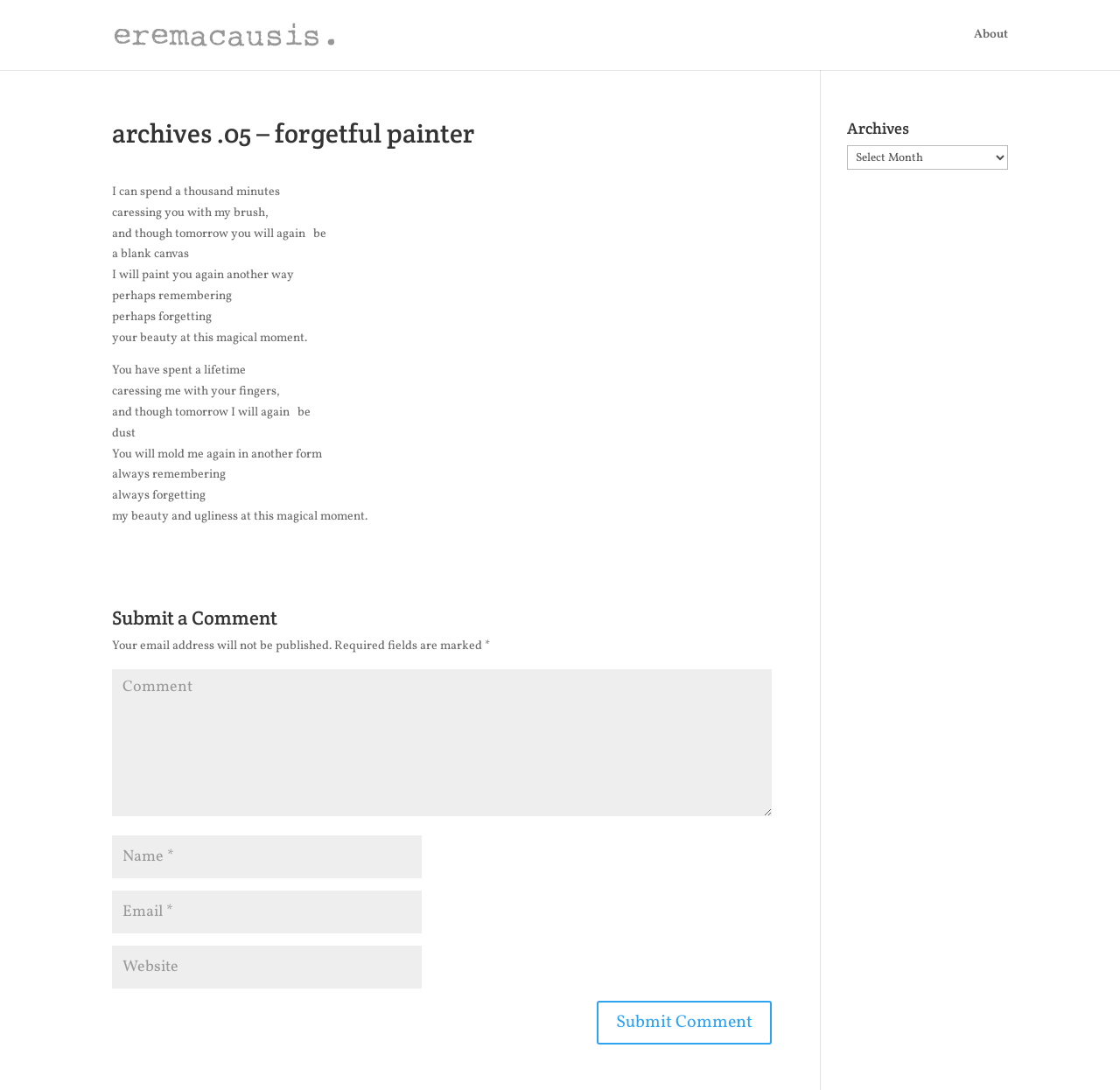Answer with a single word or phrase: 
What is the relationship between the speaker and the beloved?

Lover